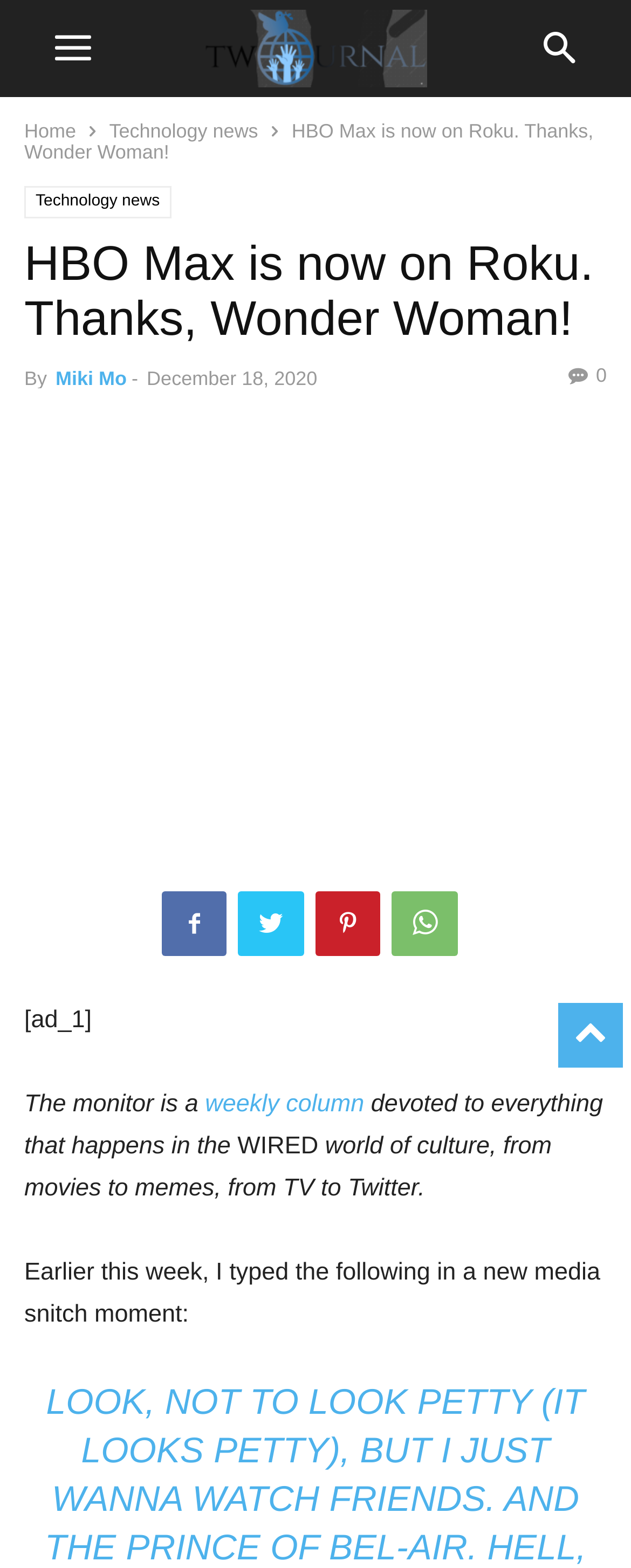By analyzing the image, answer the following question with a detailed response: What is the date of the article?

The date of the article can be found by looking at the header section of the webpage, where it says 'December 18, 2020'.